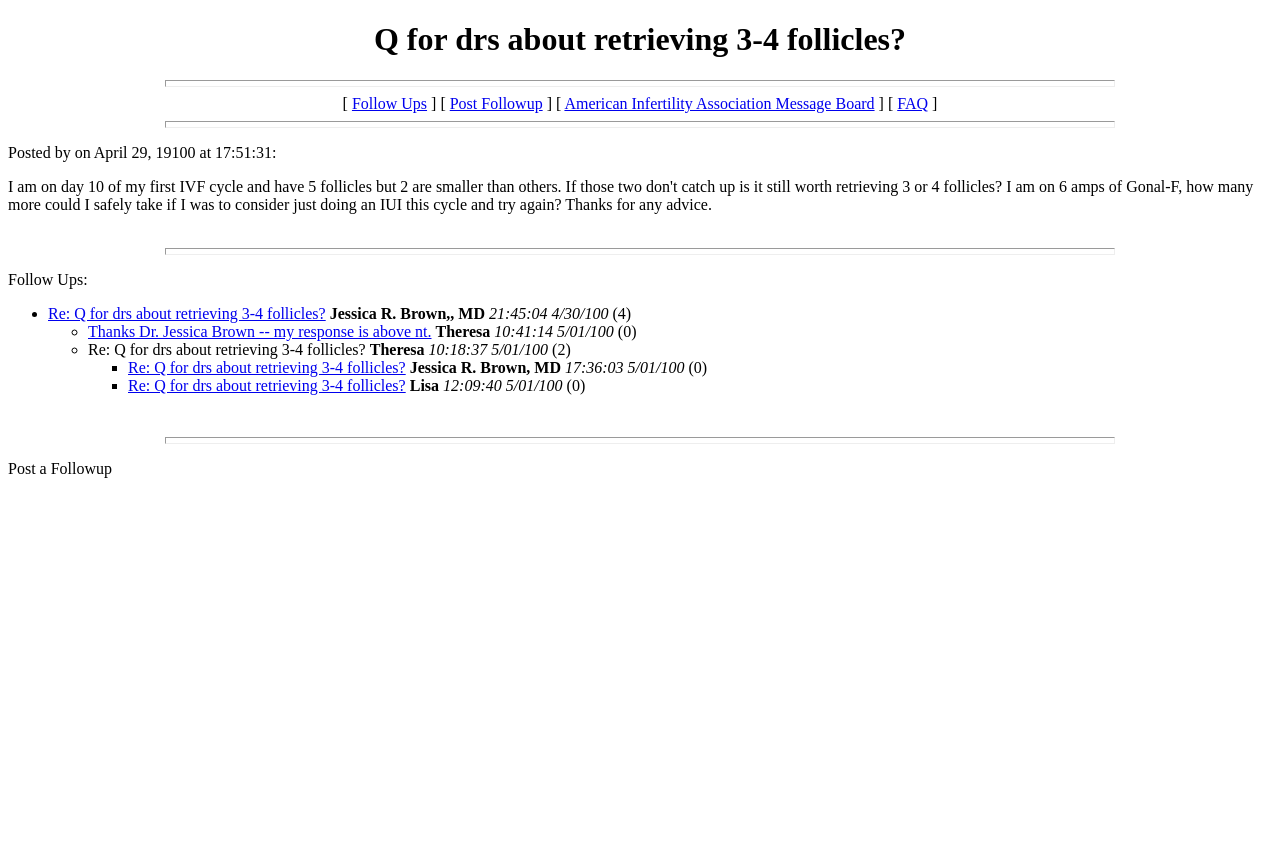Find the bounding box coordinates of the clickable area that will achieve the following instruction: "Check the response from Theresa".

[0.069, 0.375, 0.337, 0.395]